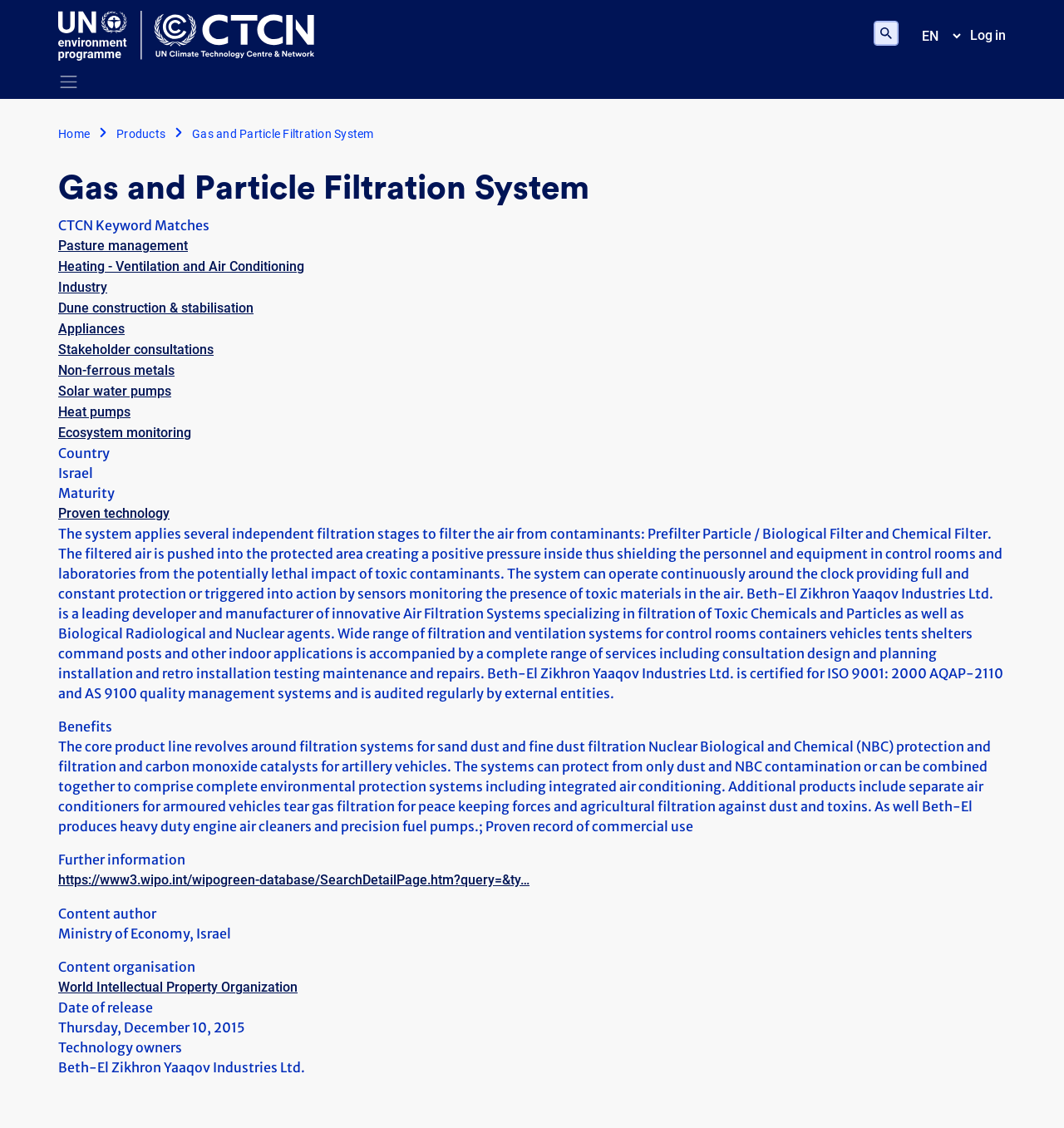Elaborate on the information and visuals displayed on the webpage.

The webpage is about a Gas and Particle Filtration System provided by the Climate Technology Centre & Network. At the top left, there is a navigation menu with a "Home" link and an image. Next to it, there is a button and a combobox for selecting a language. On the top right, there is a user menu with a "Log in" link.

Below the navigation menu, there is a main content area that takes up most of the page. It starts with a breadcrumb navigation menu that shows the current page's location in the website's hierarchy. The breadcrumb menu has links to "Home" and "Products", and a static text "Gas and Particle Filtration System".

Below the breadcrumb menu, there is a heading that says "Gas and Particle Filtration System". Underneath, there is an article that contains several sections of text and links. The first section has a heading "CTCN Keyword Matches" and lists several keywords related to the filtration system, such as "Pasture management", "Heating - Ventilation and Air Conditioning", and "Industry".

The next section describes the filtration system, explaining that it applies several independent filtration stages to filter the air from contaminants, and that the filtered air is pushed into the protected area, creating a positive pressure inside. The system can operate continuously around the clock, providing full and constant protection.

The article then describes the company that developed the filtration system, Beth-El Zikhron Yaaqov Industries Ltd., which is a leading developer and manufacturer of innovative Air Filtration Systems. The company is certified for ISO 9001: 2000, AQAP-2110, and AS 9100 quality management systems.

The article also lists the benefits of the filtration system, including its ability to protect from dust, NBC contamination, and carbon monoxide. It also mentions that the system can be combined with air conditioning to provide complete environmental protection.

Further down, there are sections that provide further information about the filtration system, including a link to a WIPO database, and information about the content author, organisation, and date of release. Finally, there is a section that lists the technology owners, which is Beth-El Zikhron Yaaqov Industries Ltd.